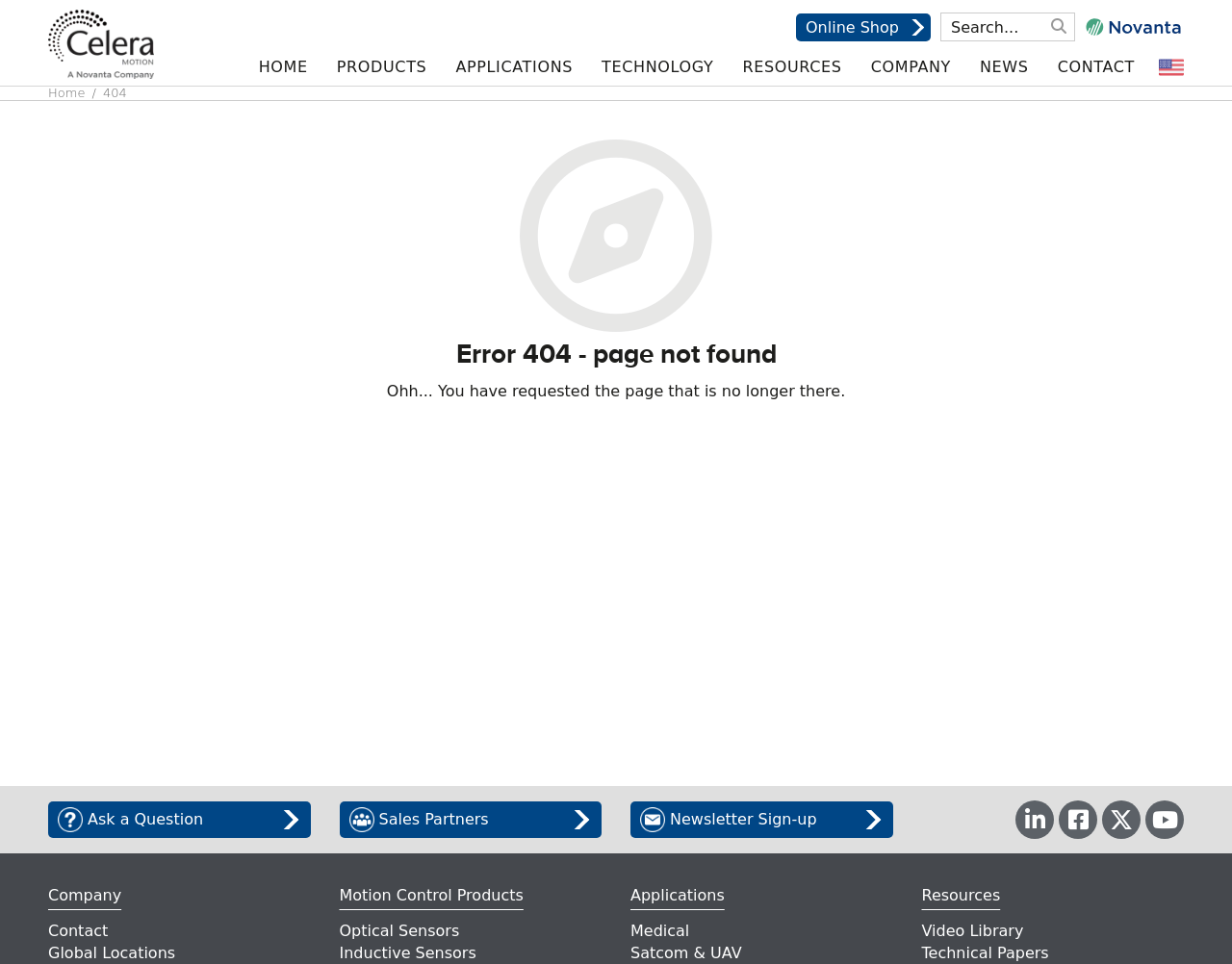Respond to the question below with a single word or phrase: What is the link at the bottom-left corner of the webpage?

Company